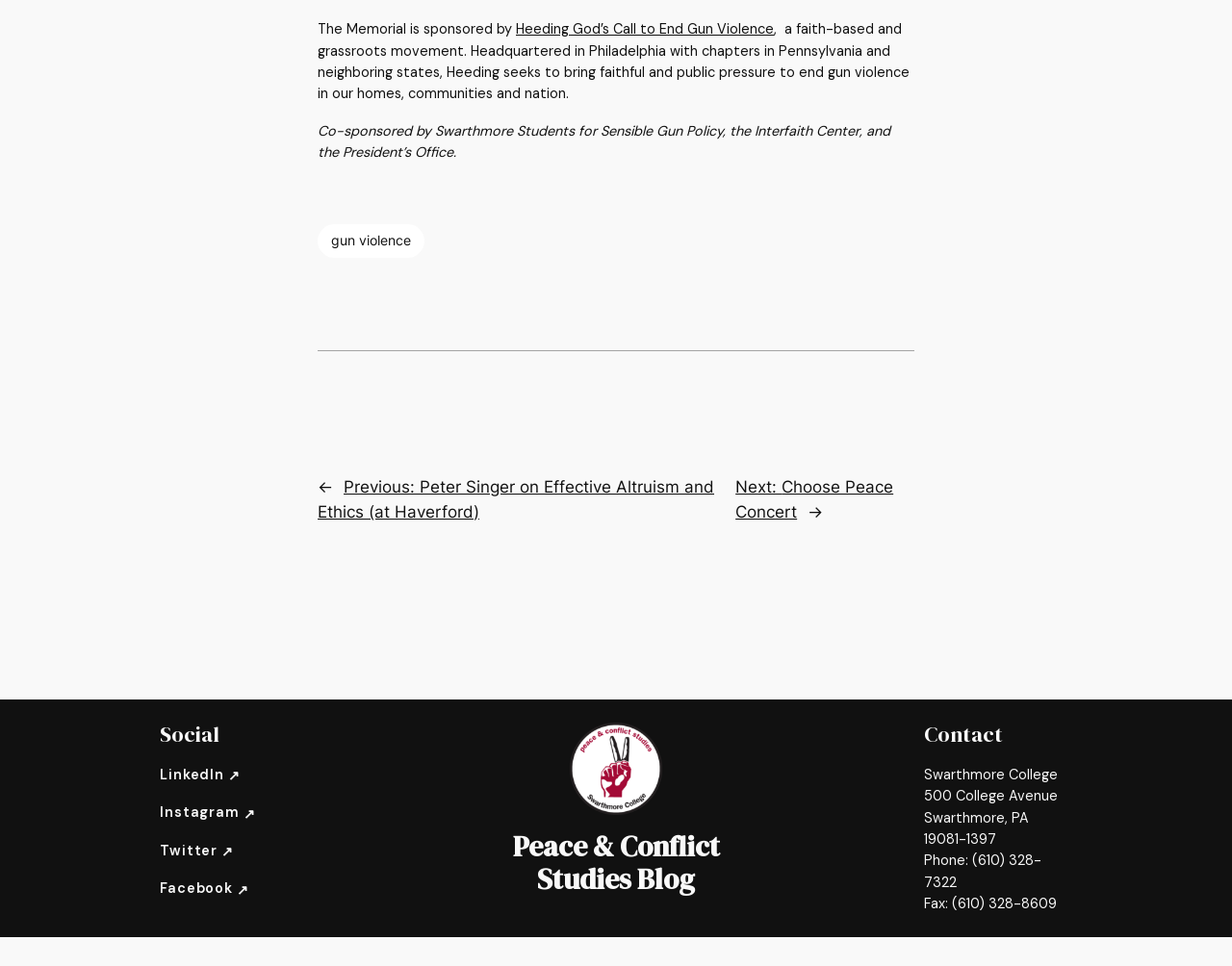Please provide a one-word or short phrase answer to the question:
What is the location of Swarthmore College?

Swarthmore, PA 19081-1397